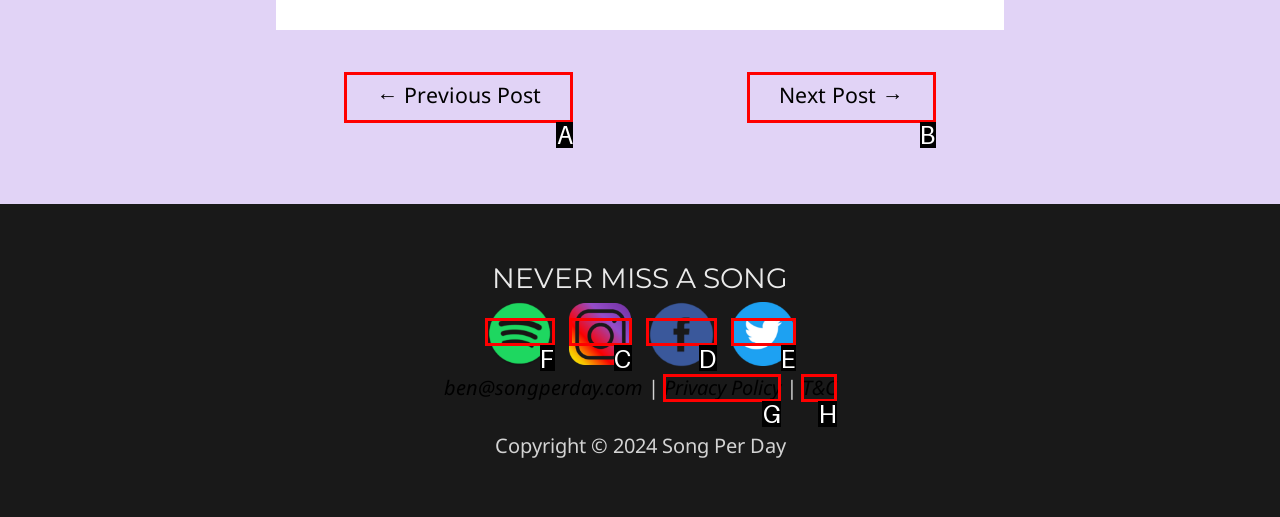Decide which letter you need to select to fulfill the task: open Spotify
Answer with the letter that matches the correct option directly.

F